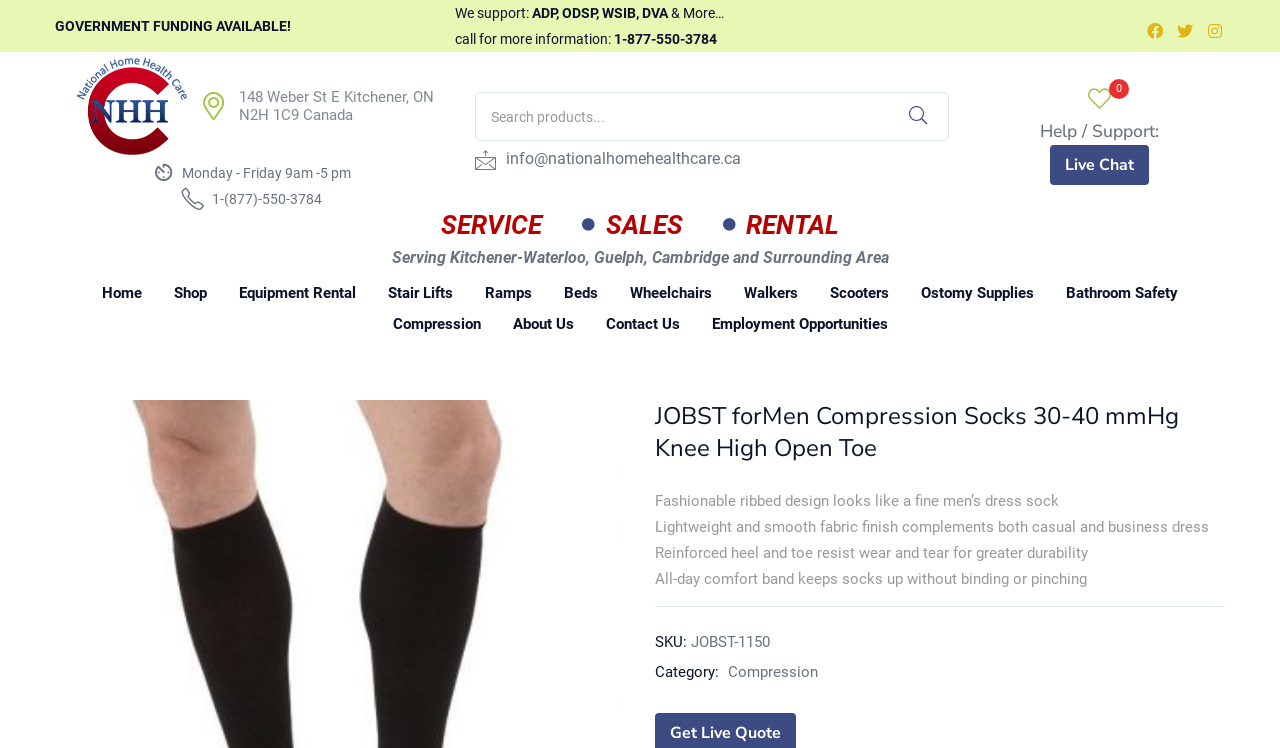Locate the bounding box of the UI element described by: "In His Own Words313" in the given webpage screenshot.

None